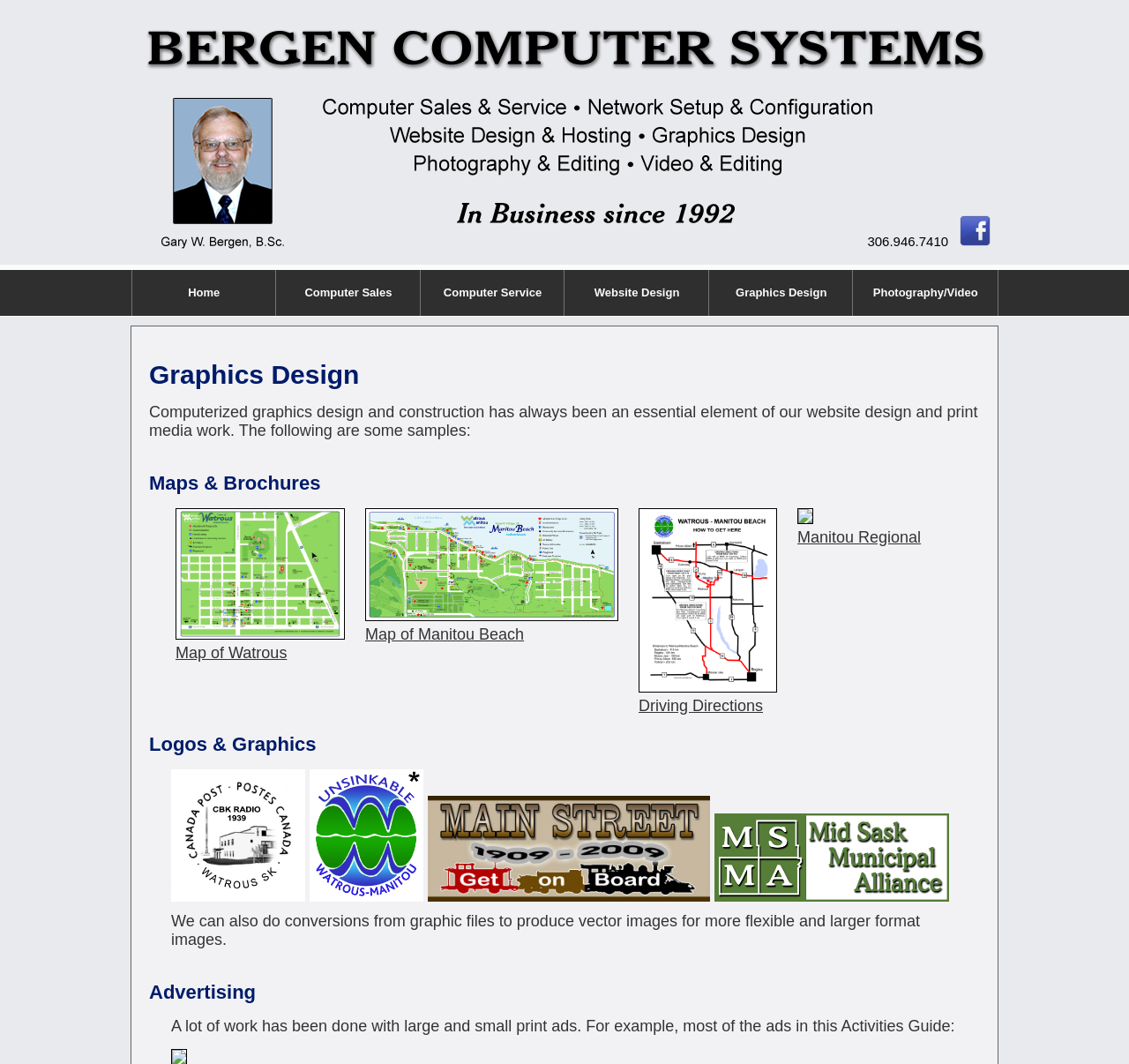Provide a one-word or one-phrase answer to the question:
How many images are in the 'Logos & Graphics' section?

4